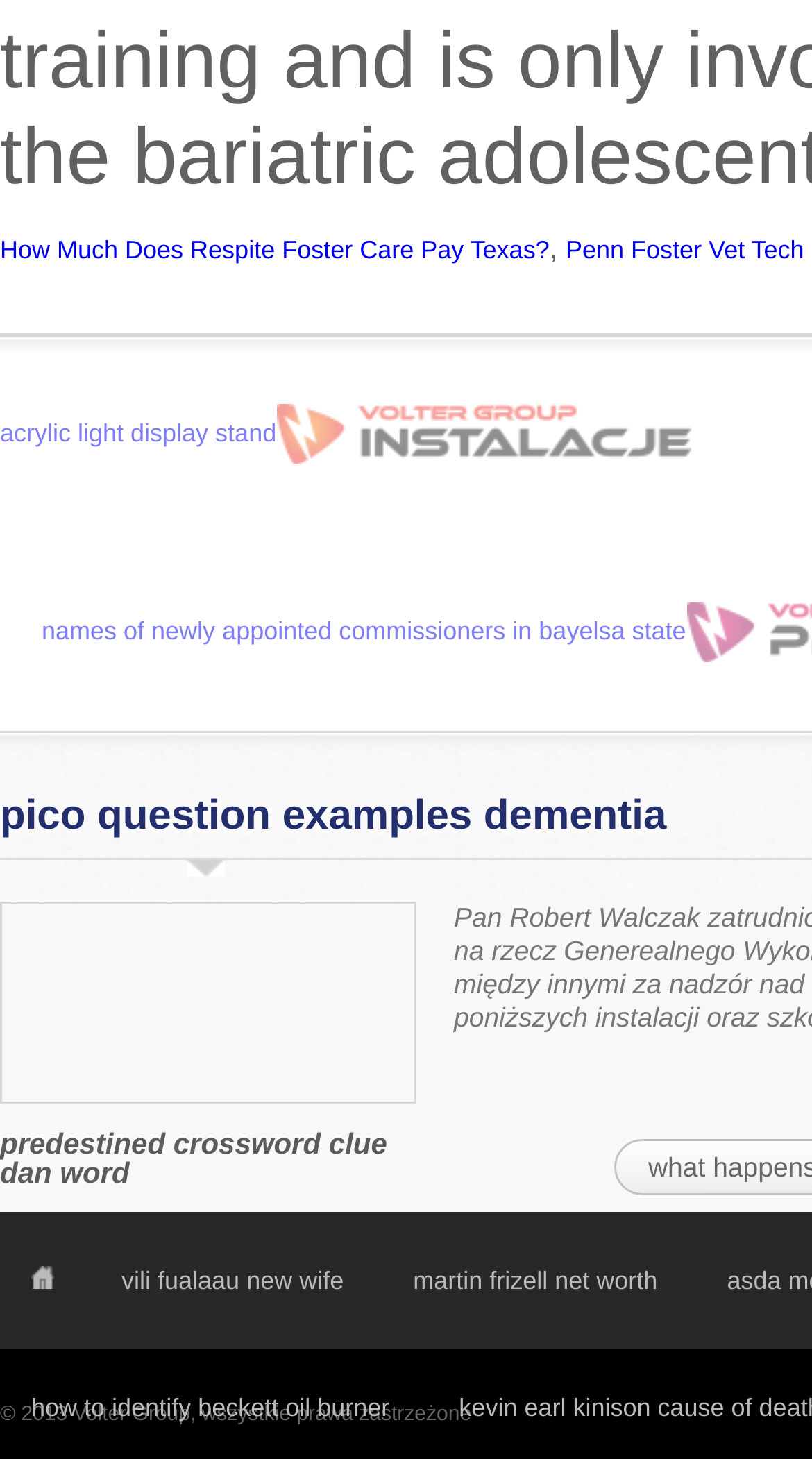Find the UI element described as: "martin frizell net worth" and predict its bounding box coordinates. Ensure the coordinates are four float numbers between 0 and 1, [left, top, right, bottom].

[0.509, 0.83, 0.81, 0.917]